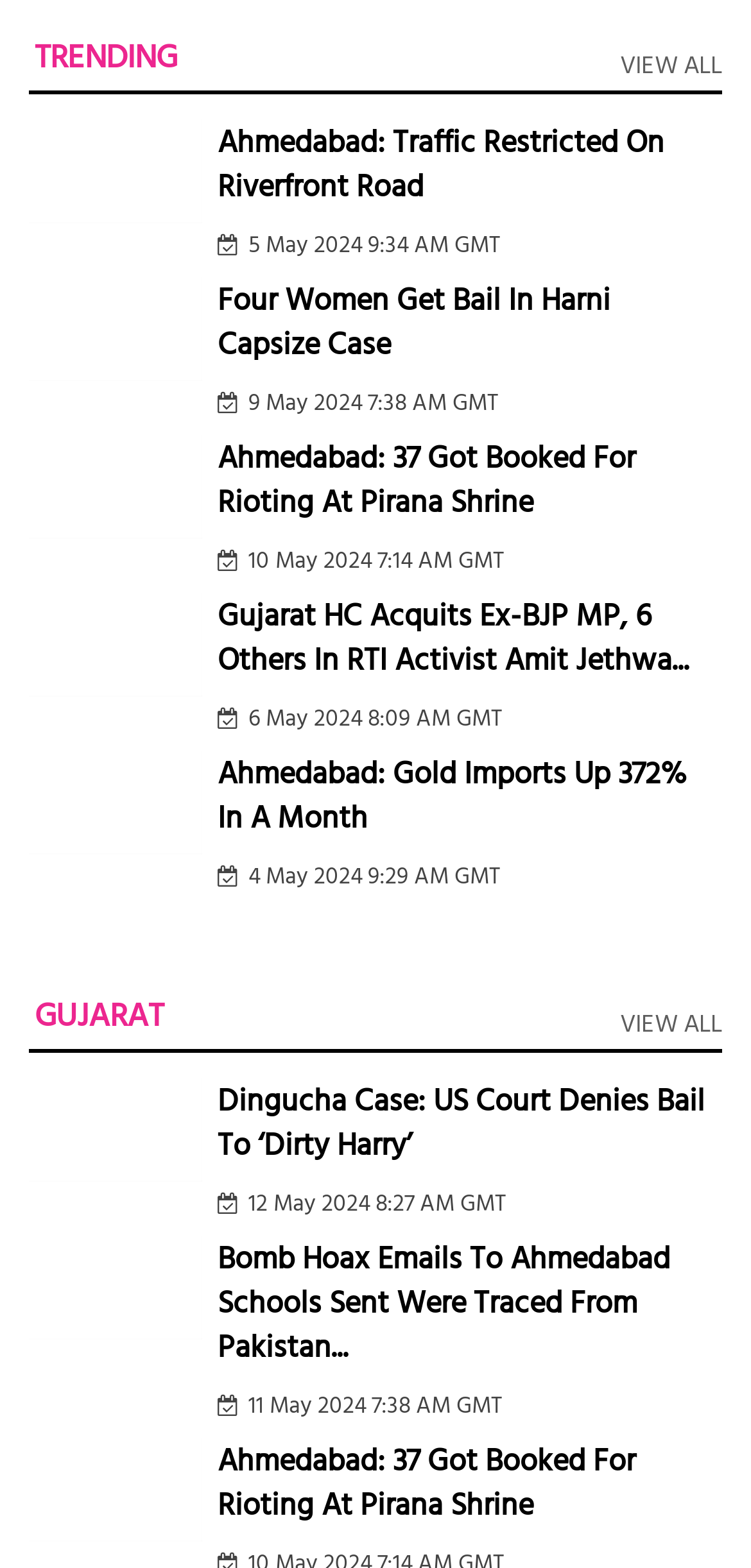Find the bounding box coordinates for the UI element whose description is: "Trending". The coordinates should be four float numbers between 0 and 1, in the format [left, top, right, bottom].

[0.038, 0.022, 0.244, 0.05]